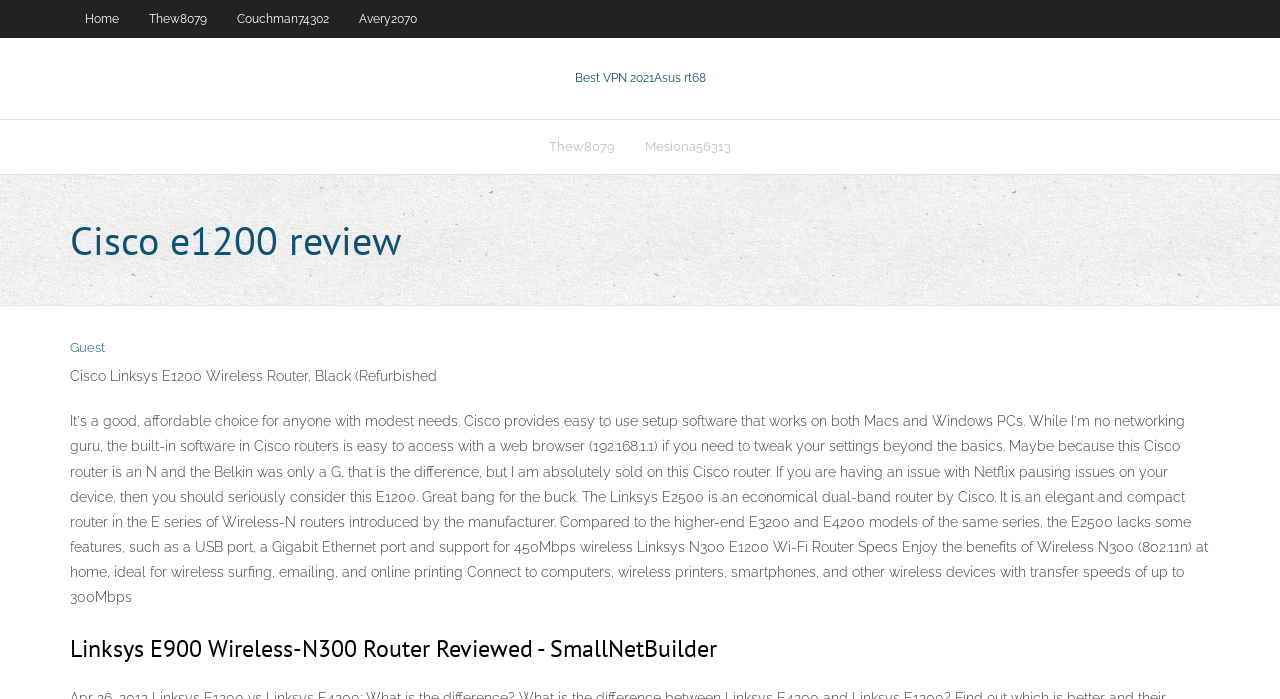How many links are in the second table?
Please provide a single word or phrase as your answer based on the screenshot.

2